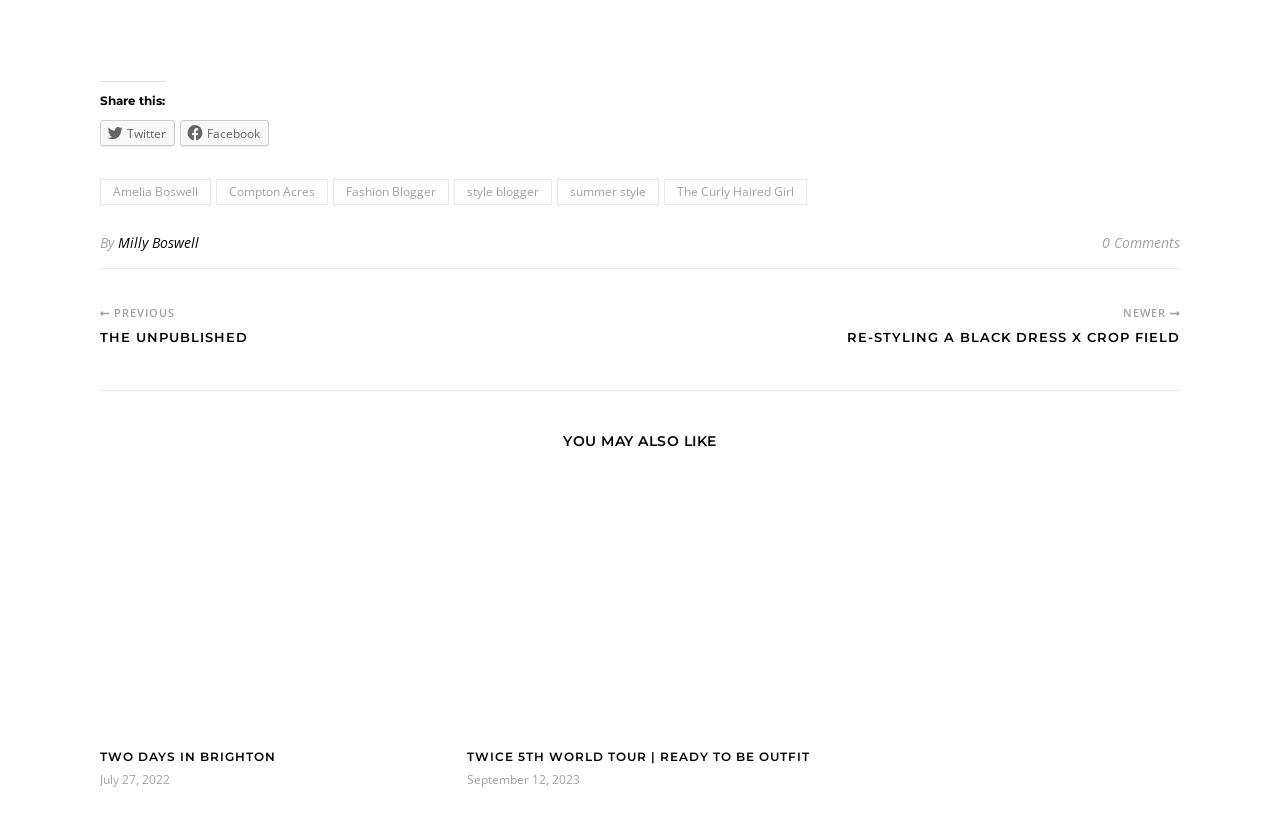Please answer the following question using a single word or phrase: 
How many social media links are available?

2